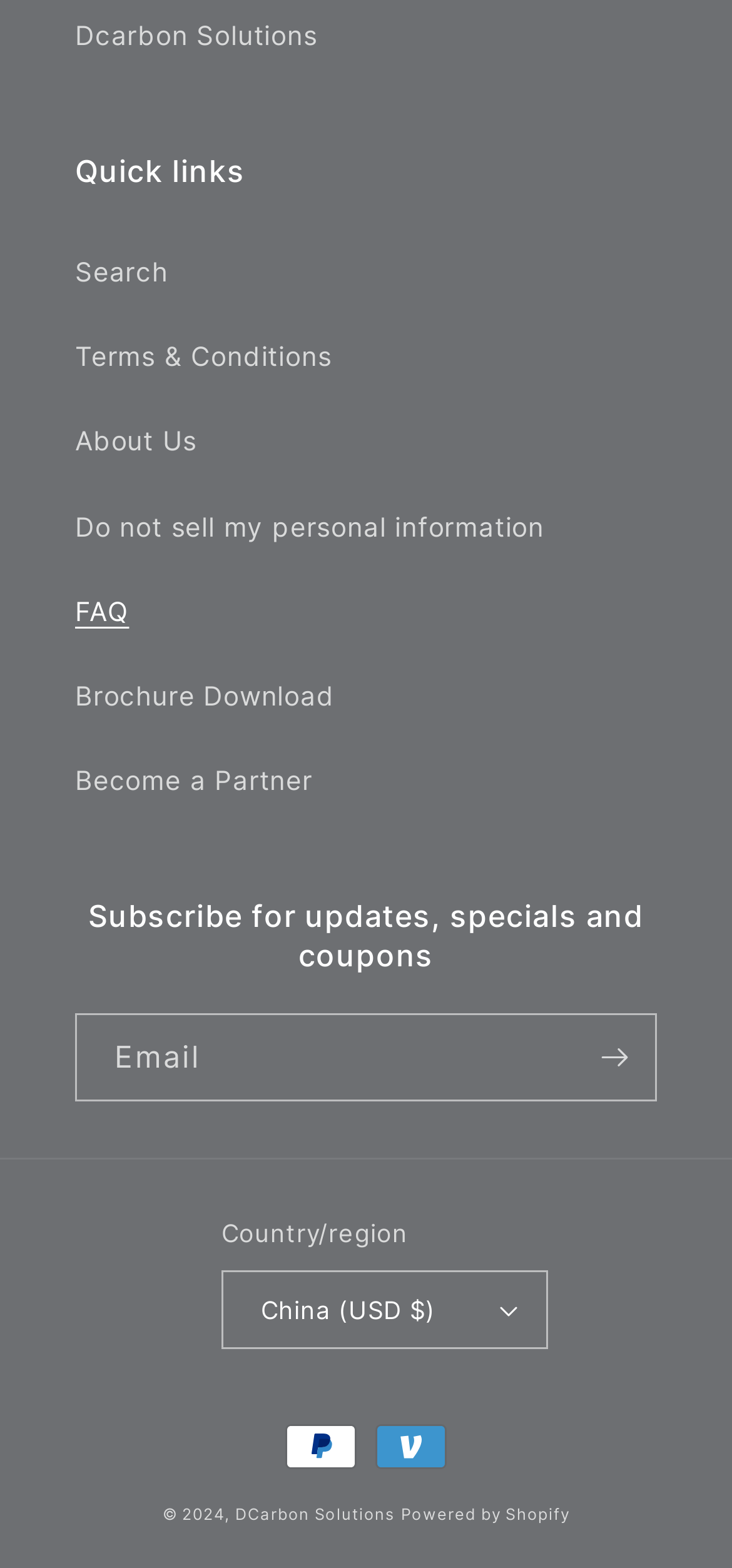Could you find the bounding box coordinates of the clickable area to complete this instruction: "Select China as country/region"?

[0.302, 0.811, 0.749, 0.861]